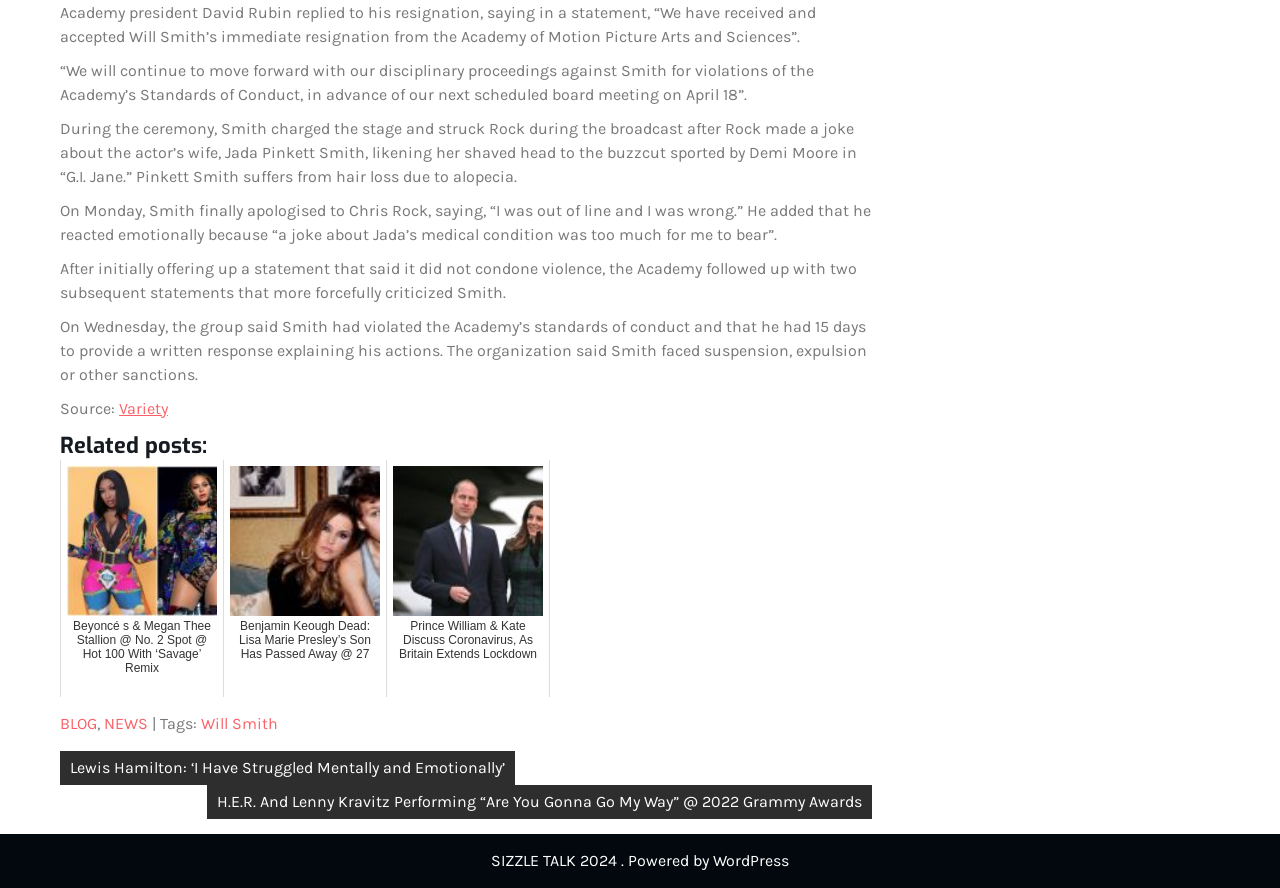With reference to the image, please provide a detailed answer to the following question: What is the name of the organization that Will Smith resigned from?

The text states, '“We have received and accepted Will Smith’s immediate resignation from the Academy of Motion Picture Arts and Sciences”.'